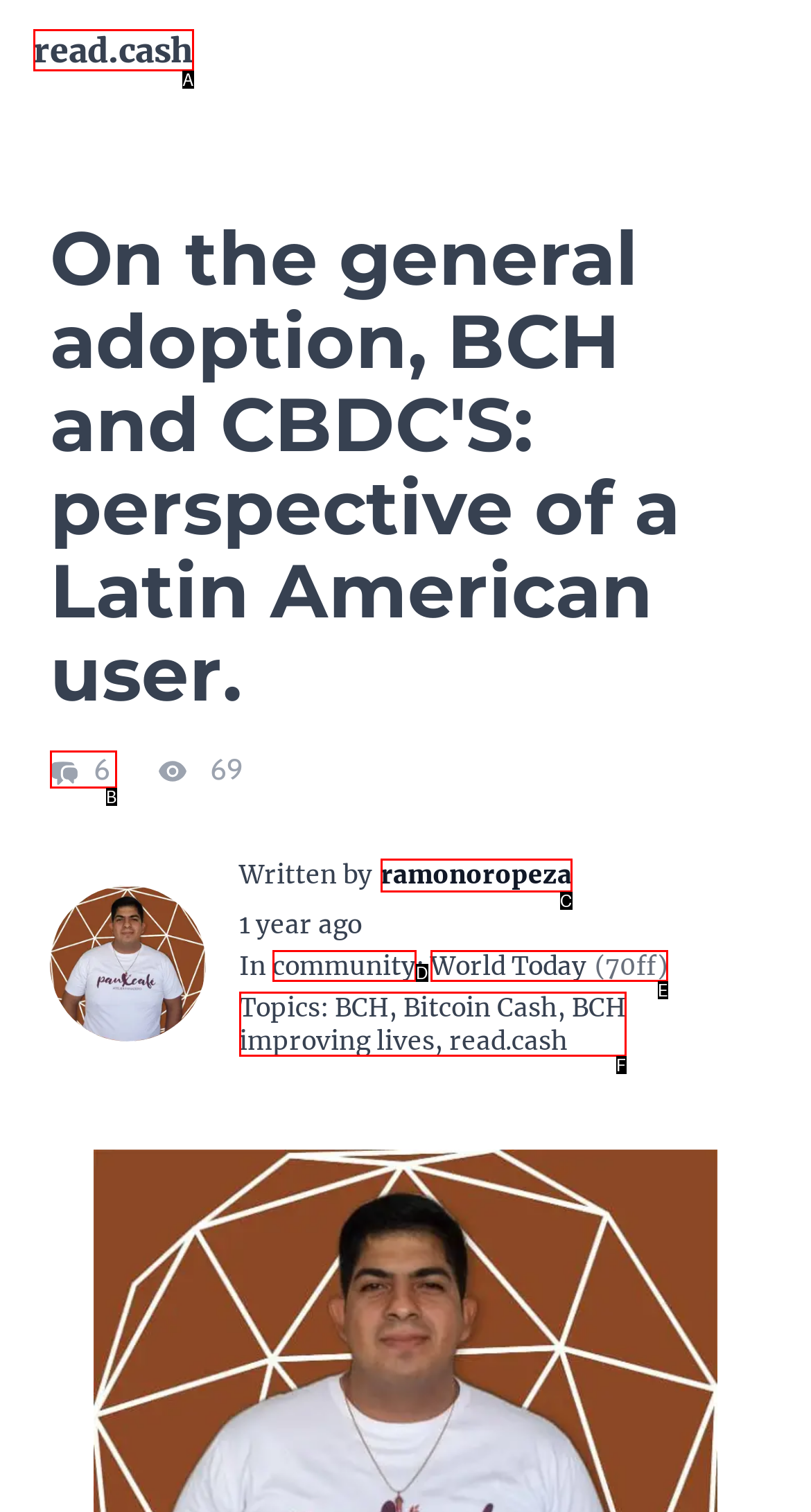Identify the HTML element that corresponds to the description: BCH improving lives Provide the letter of the correct option directly.

F